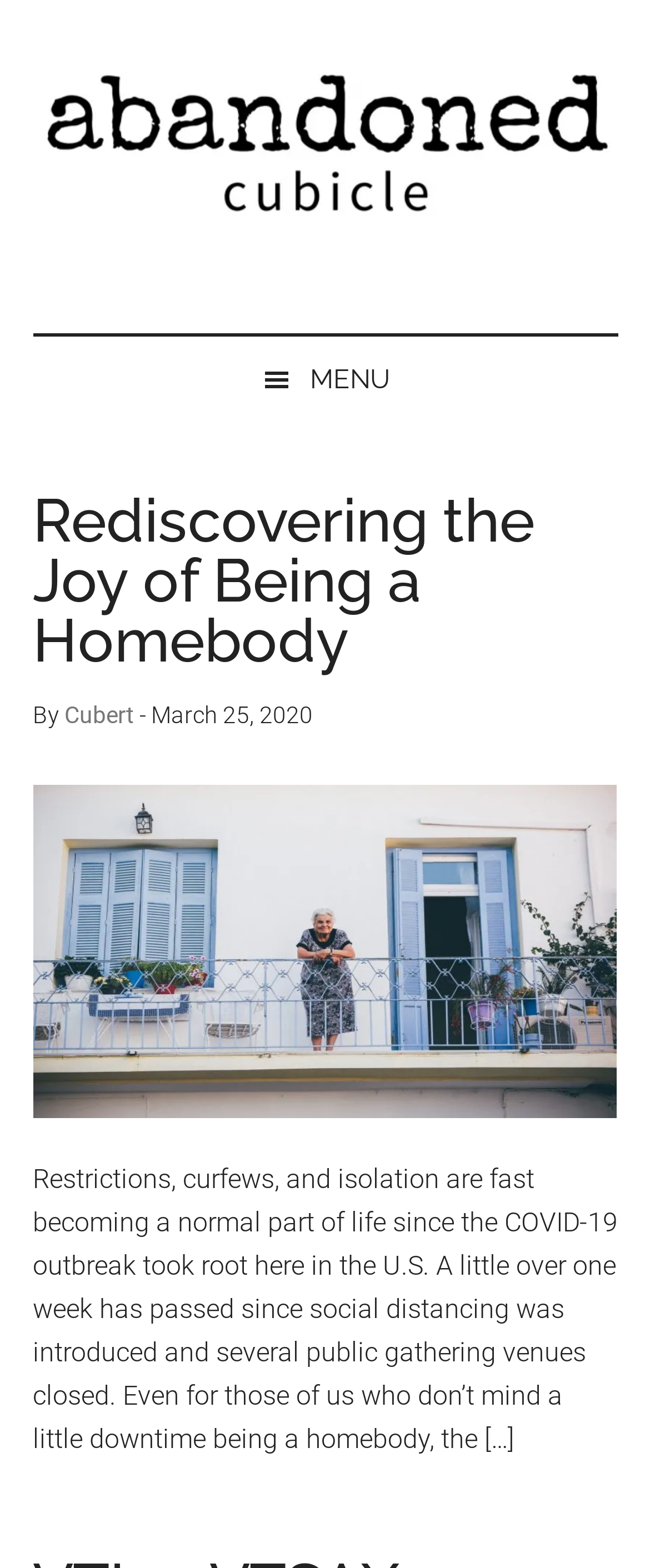When was the latest article published?
Refer to the screenshot and answer in one word or phrase.

March 25, 2020